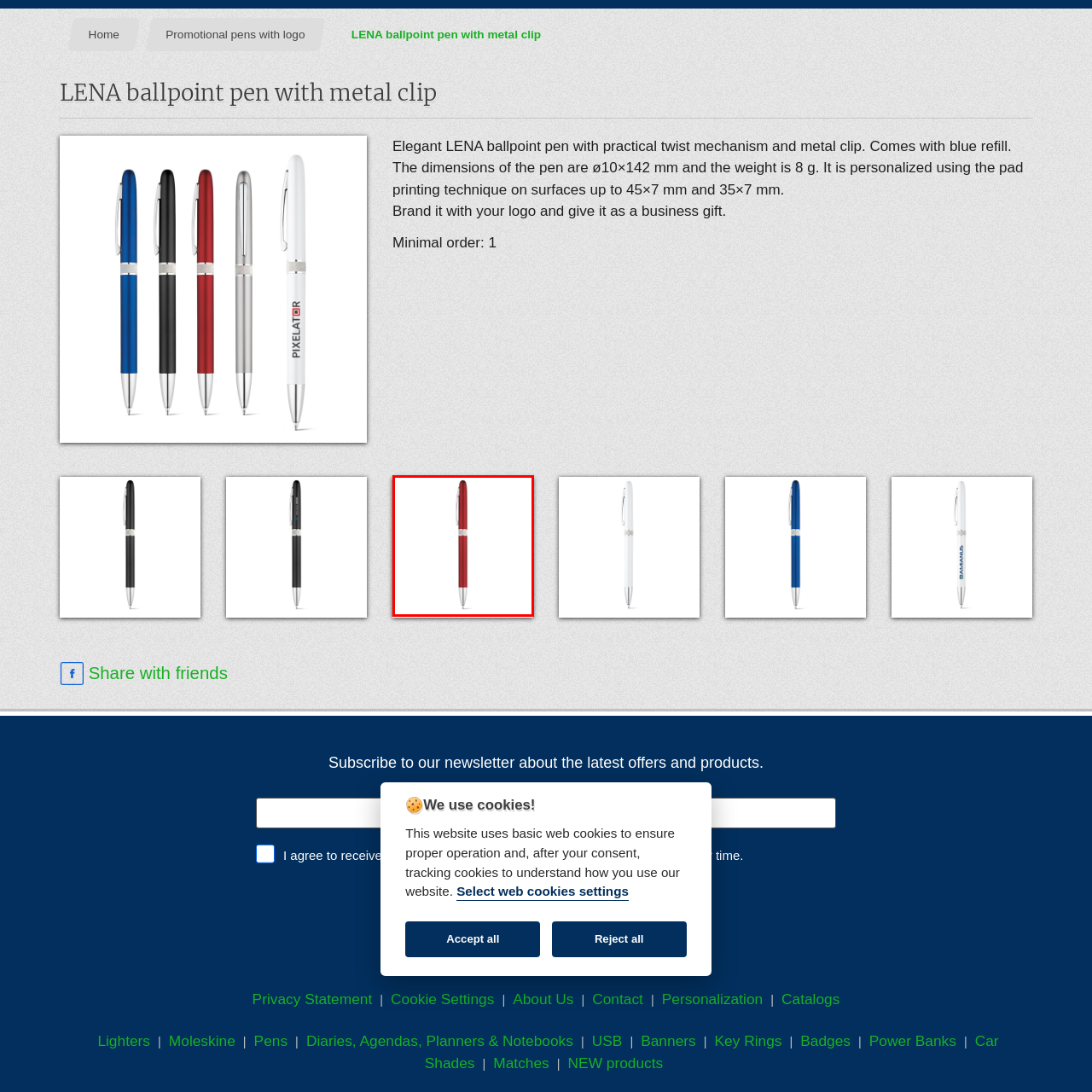What is the weight of the LENA ballpoint pen?
Focus on the image bounded by the red box and reply with a one-word or phrase answer.

8 grams